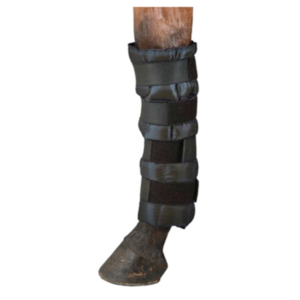Explain the image in a detailed way.

The image showcases a Tough-1 Ice Boot designed for equine ice therapy. This boot is positioned on a horse's leg, demonstrating its application. Crafted with four adjustable straps, the boot simplifies the icing process for treating various injuries, such as wounds, infections, and muscle soreness. Its user-friendly design eliminates the need for inserts, making it a convenient option for horse owners. This product is especially beneficial in equestrian routines, promoting better blood flow and aiding in injury prevention and recovery.